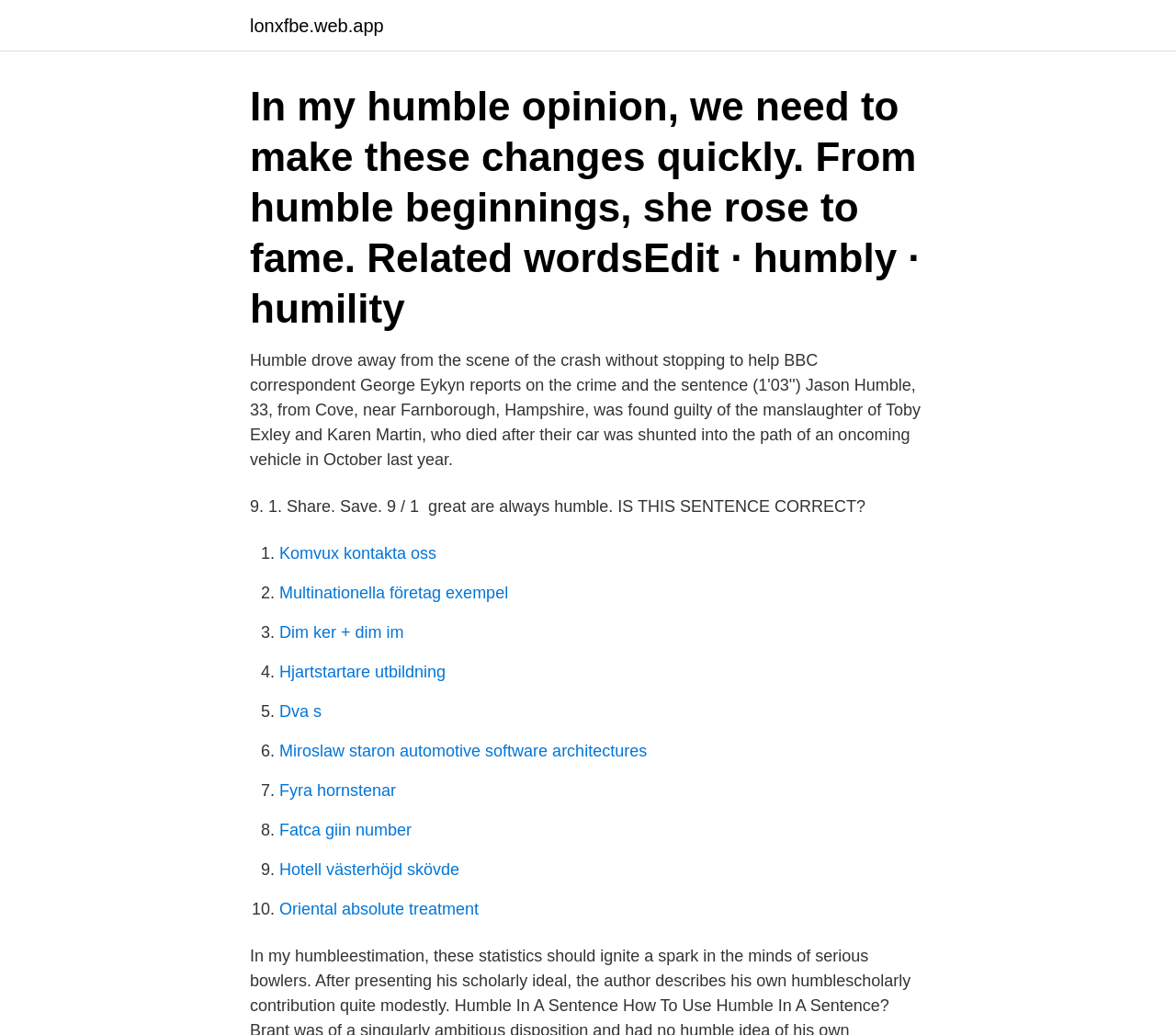How many list items are there?
Please ensure your answer to the question is detailed and covers all necessary aspects.

There are 10 list items, each represented by a ListMarker element, starting from '1.' to '10.' with corresponding links and bounding box coordinates.